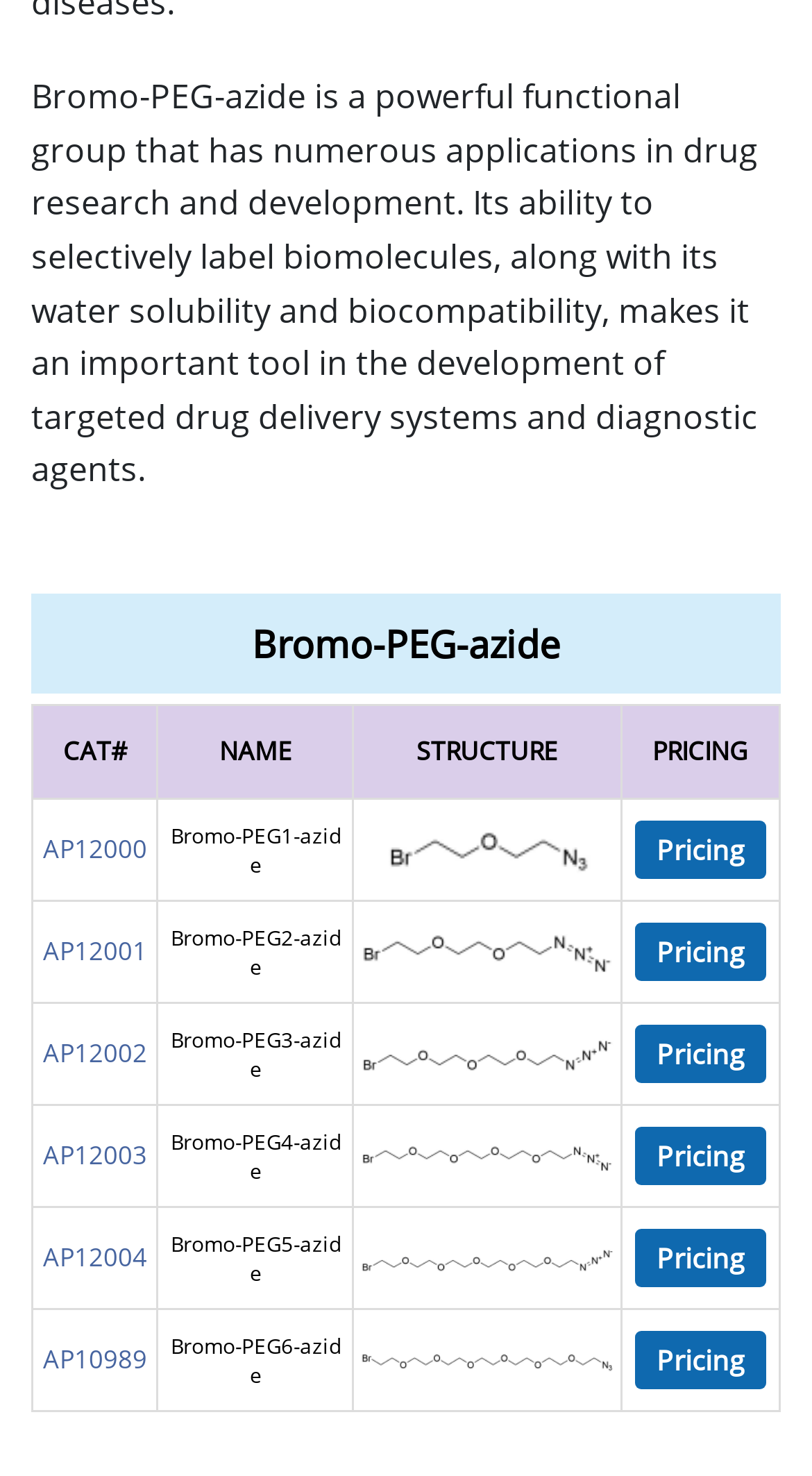What is the structure of the product AP12000?
Refer to the image and offer an in-depth and detailed answer to the question.

I looked at the first row of the table and found the gridcell containing the product structure, which is 'Bromo-PEG1-azide'.